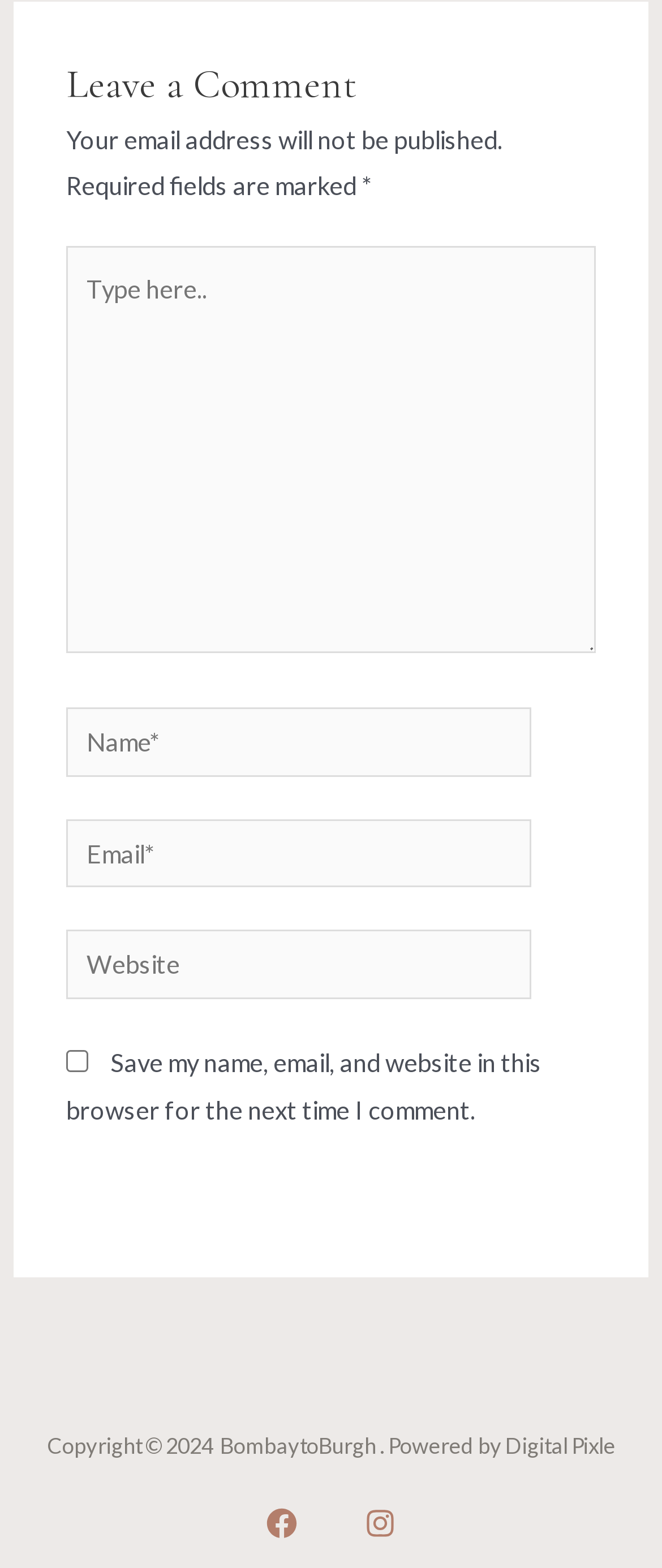Locate the bounding box coordinates of the clickable part needed for the task: "Check the price".

None